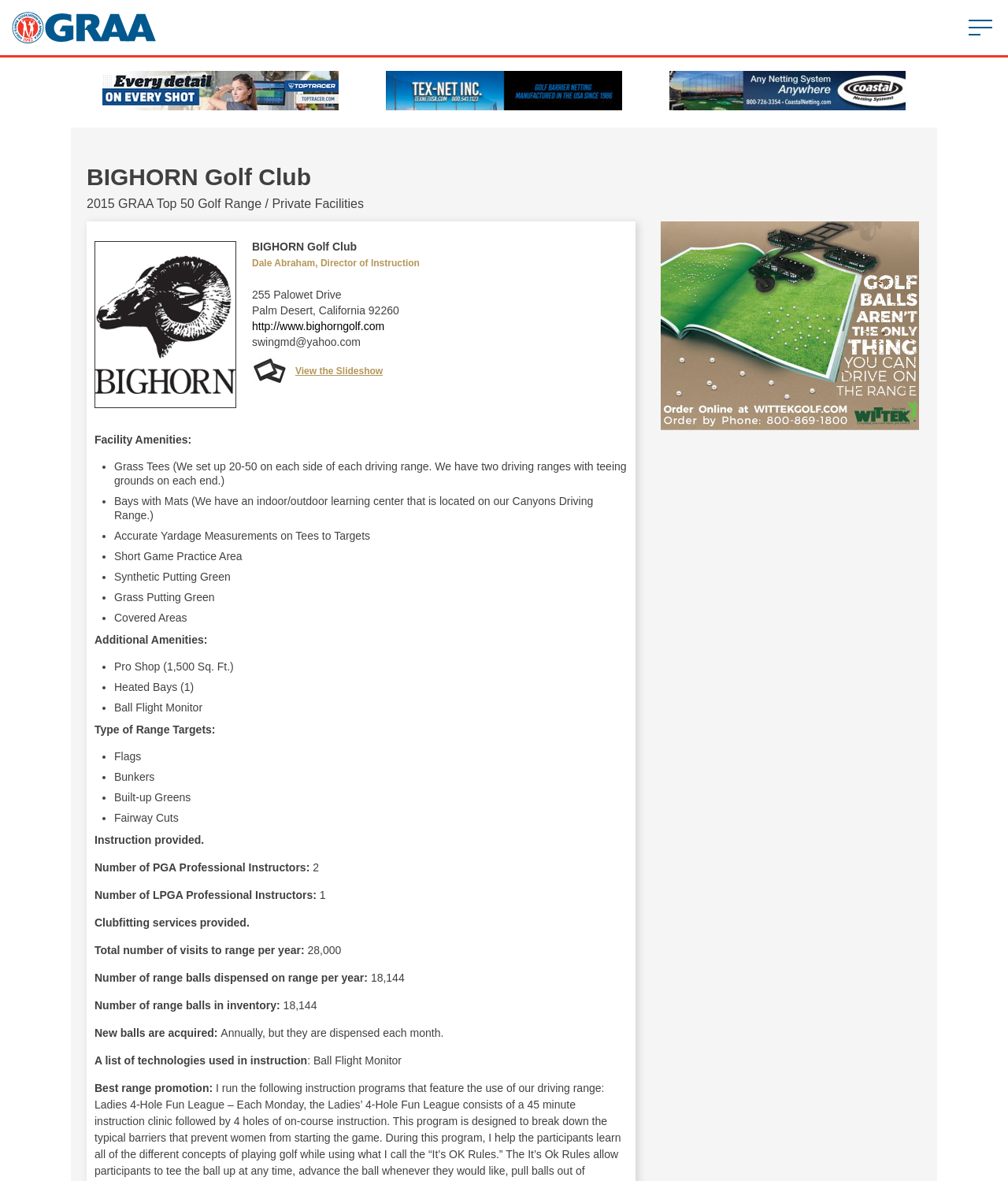What is the total number of visits to the range per year?
Your answer should be a single word or phrase derived from the screenshot.

28,000